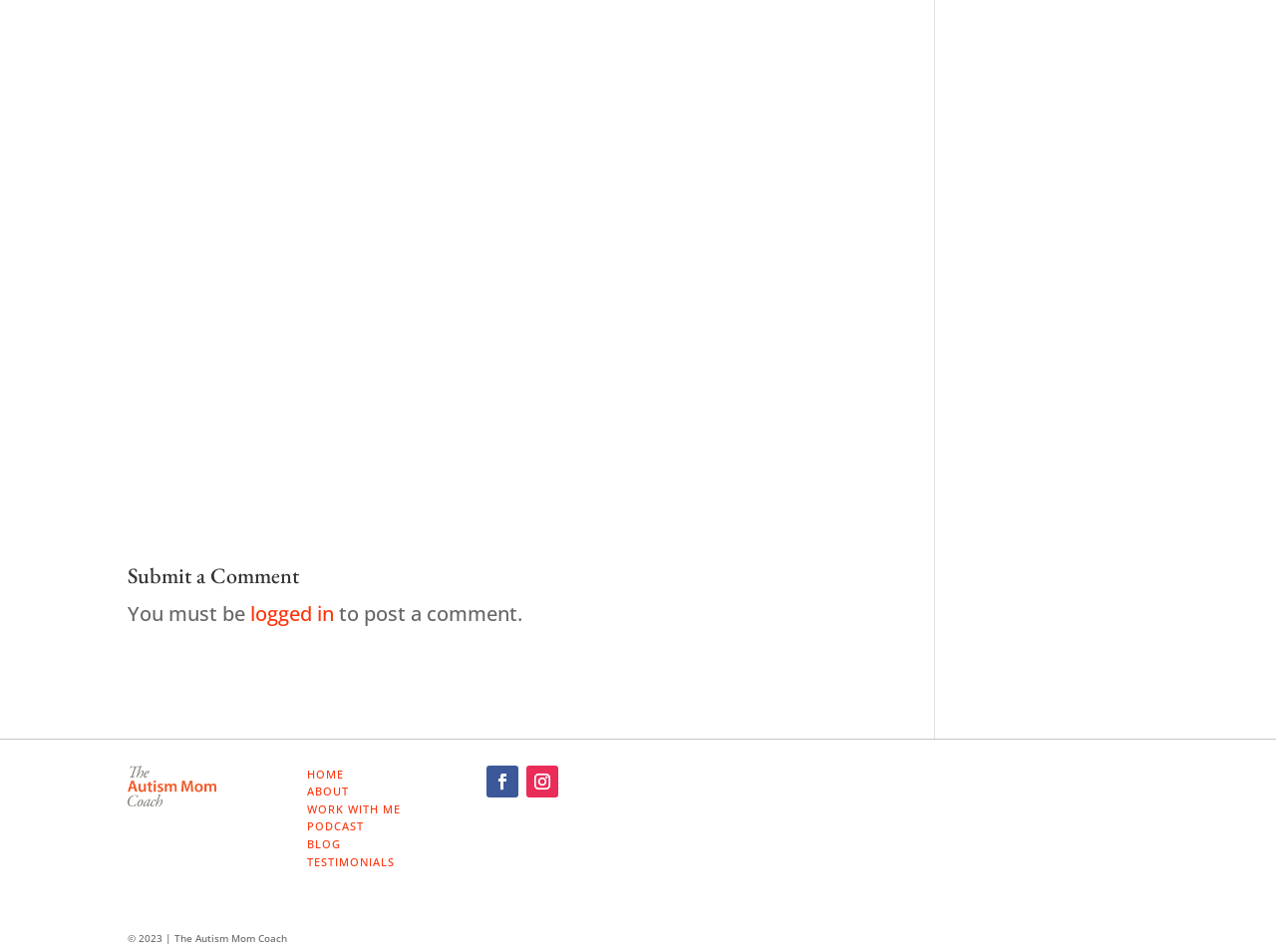Locate the bounding box of the UI element based on this description: "Company". Provide four float numbers between 0 and 1 as [left, top, right, bottom].

None